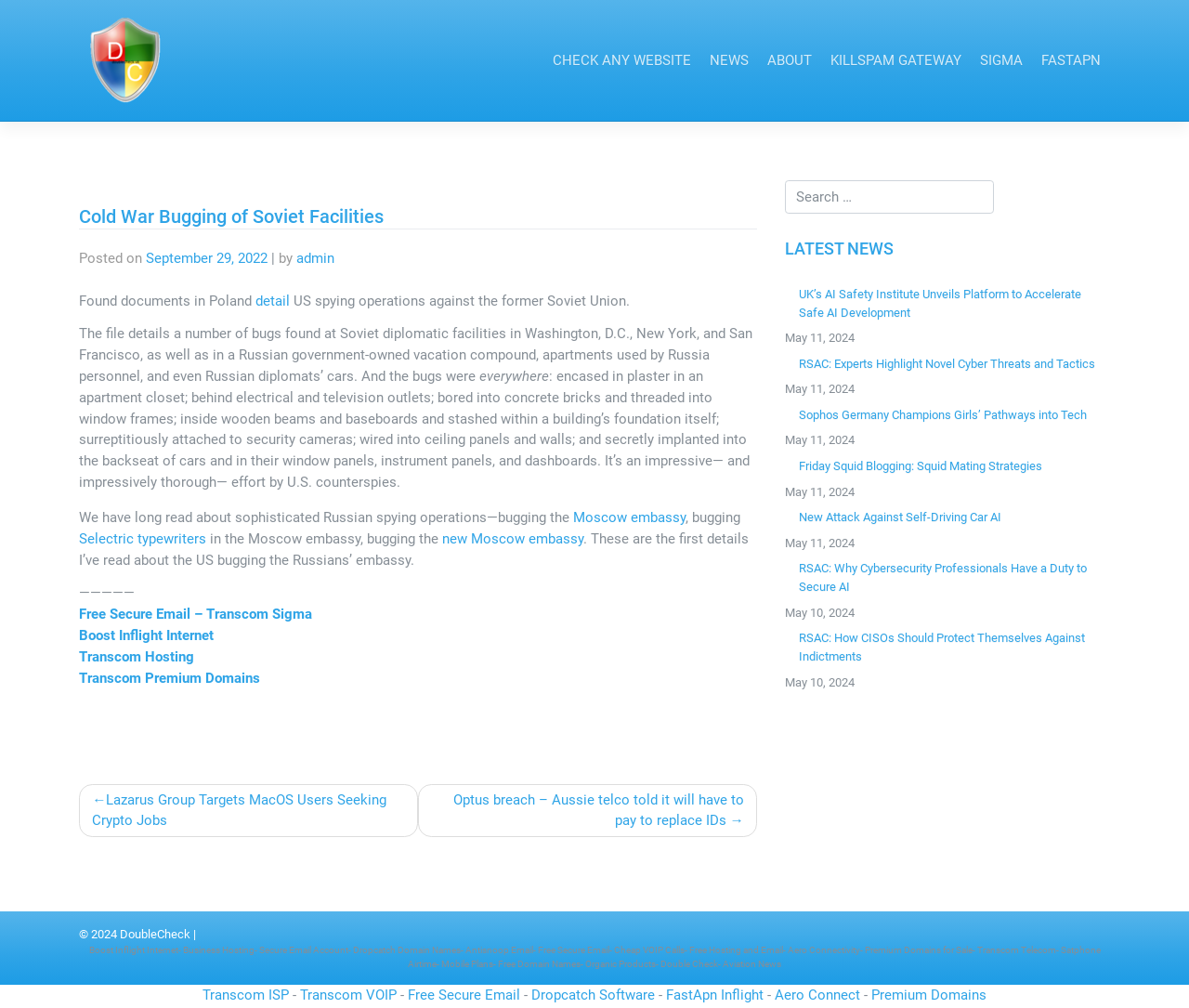Answer the following query with a single word or phrase:
How many search results are there in the 'LATEST NEWS' section?

6